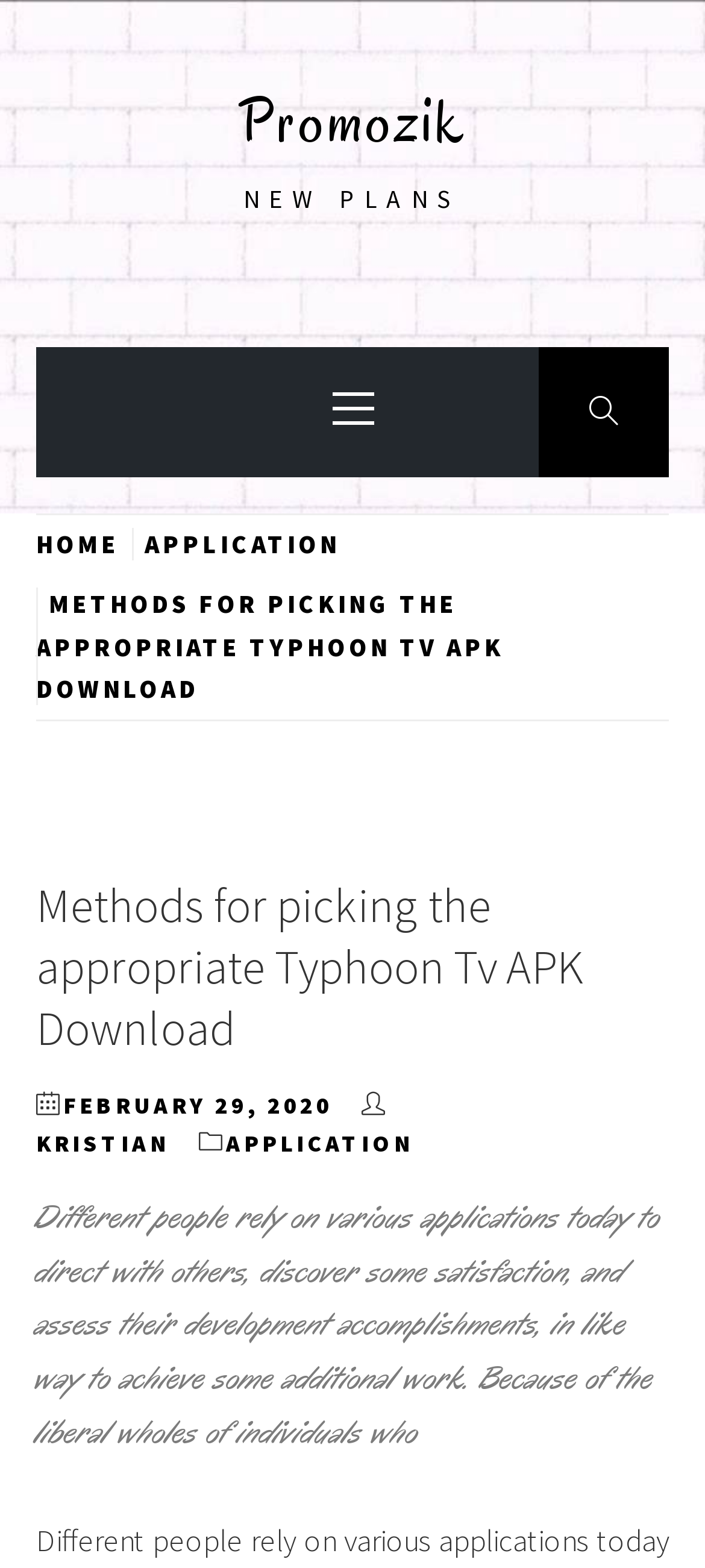Based on what you see in the screenshot, provide a thorough answer to this question: Who is the author of the article?

I found the author's name by looking at the section below the article title, where it says 'KRISTIAN'. This is likely the author's name, as it is placed in a prominent position near the title.